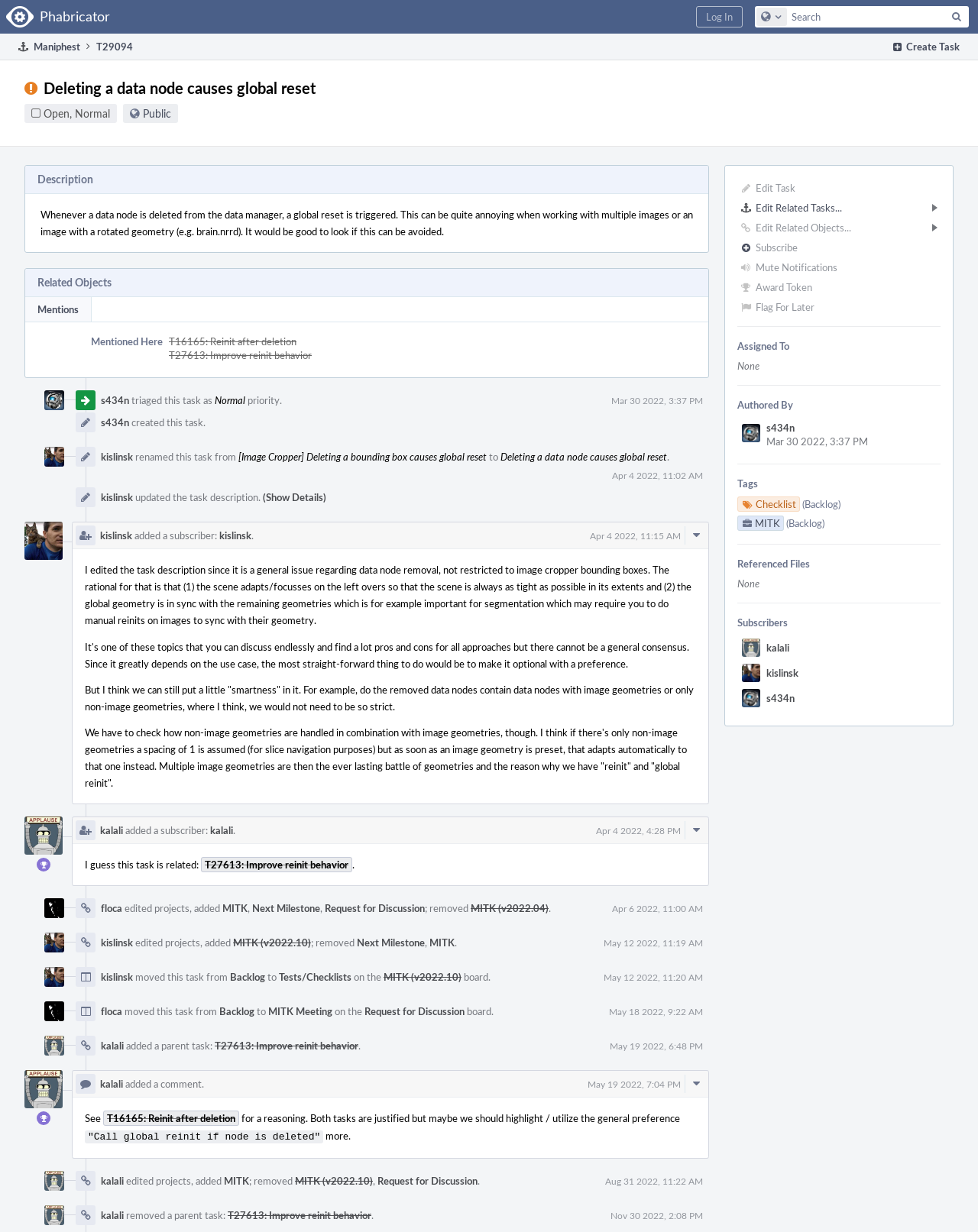Please locate and retrieve the main header text of the webpage.

Deleting a data node causes global reset
Open, NormalPublic
	